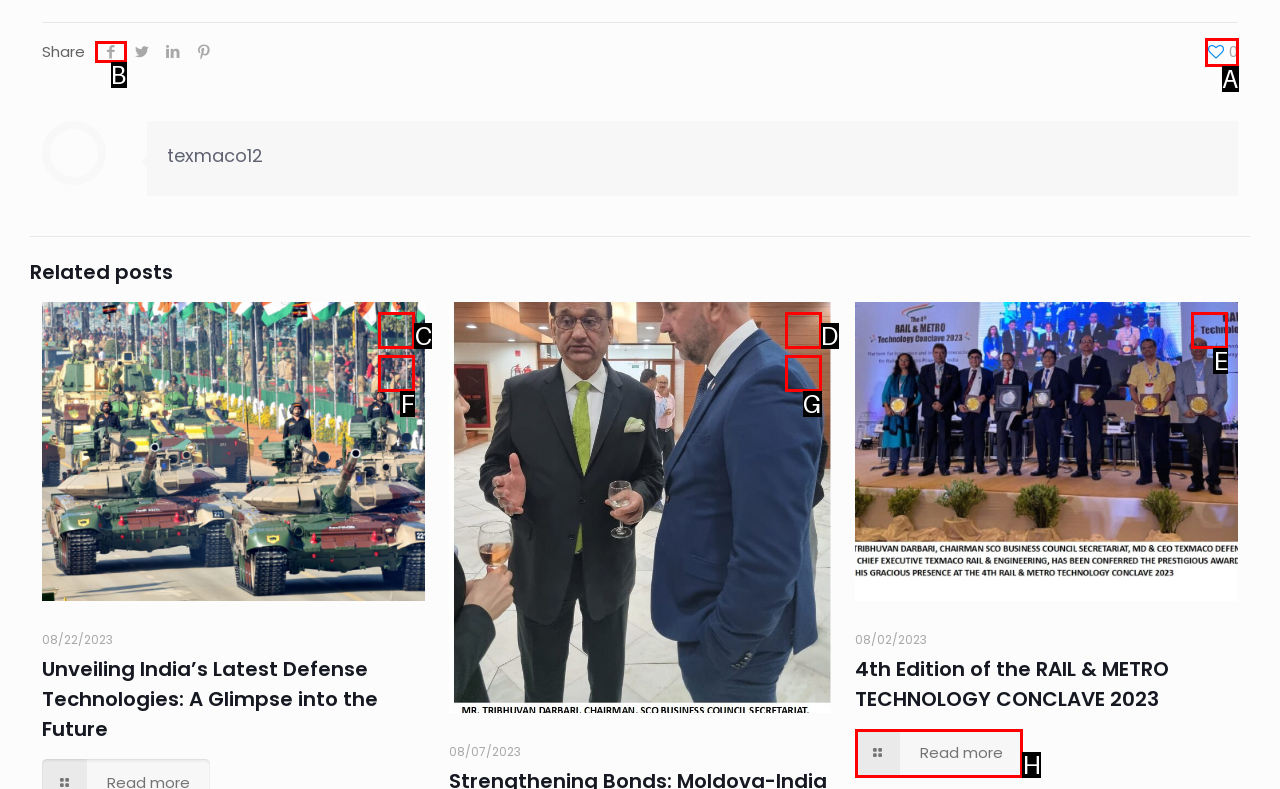Identify the letter of the option that should be selected to accomplish the following task: Read more about 4th Edition of the RAIL & METRO TECHNOLOGY CONCLAVE 2023. Provide the letter directly.

H